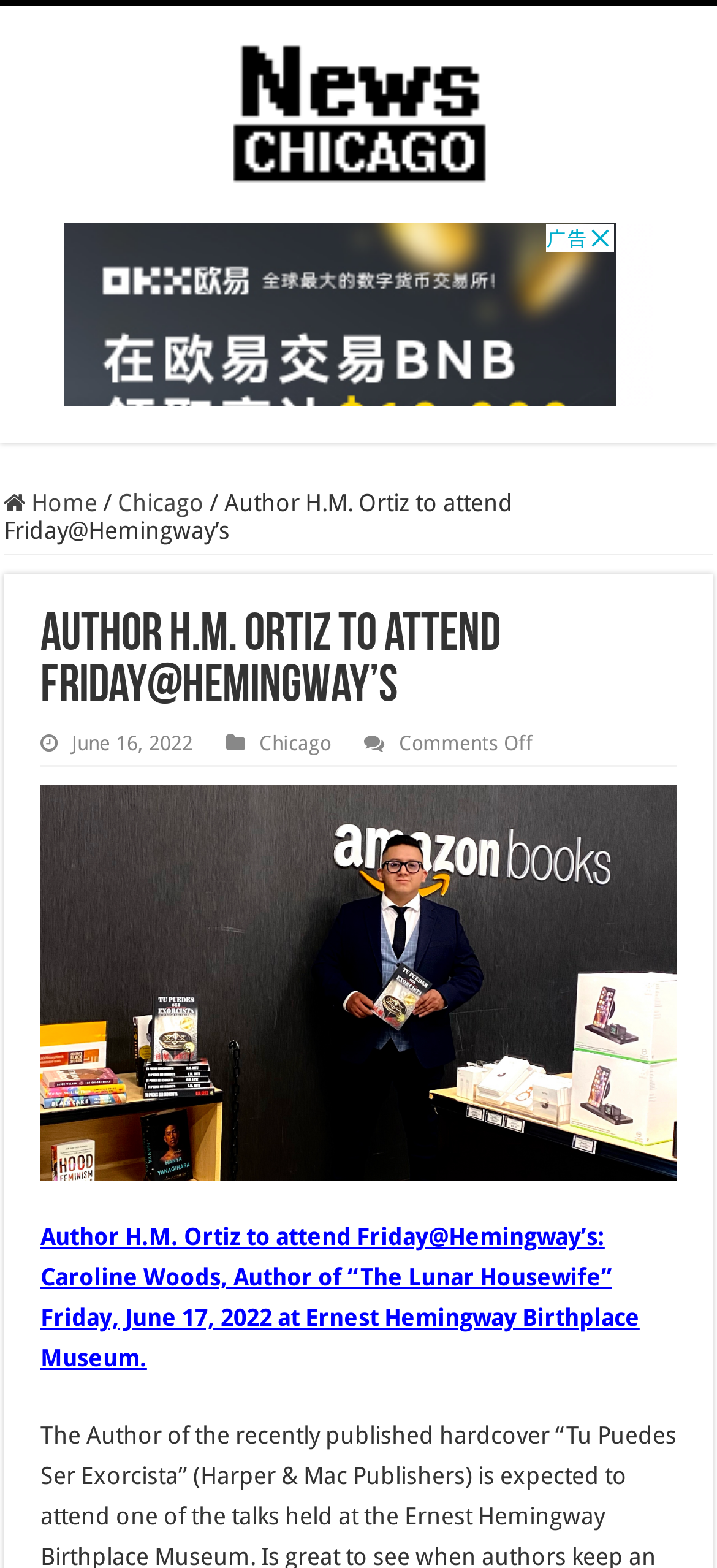What is the category of the news article?
Please craft a detailed and exhaustive response to the question.

I found the category of the news article by looking at the links in the top navigation bar and the breadcrumbs below the main heading. The category is 'Chicago'.